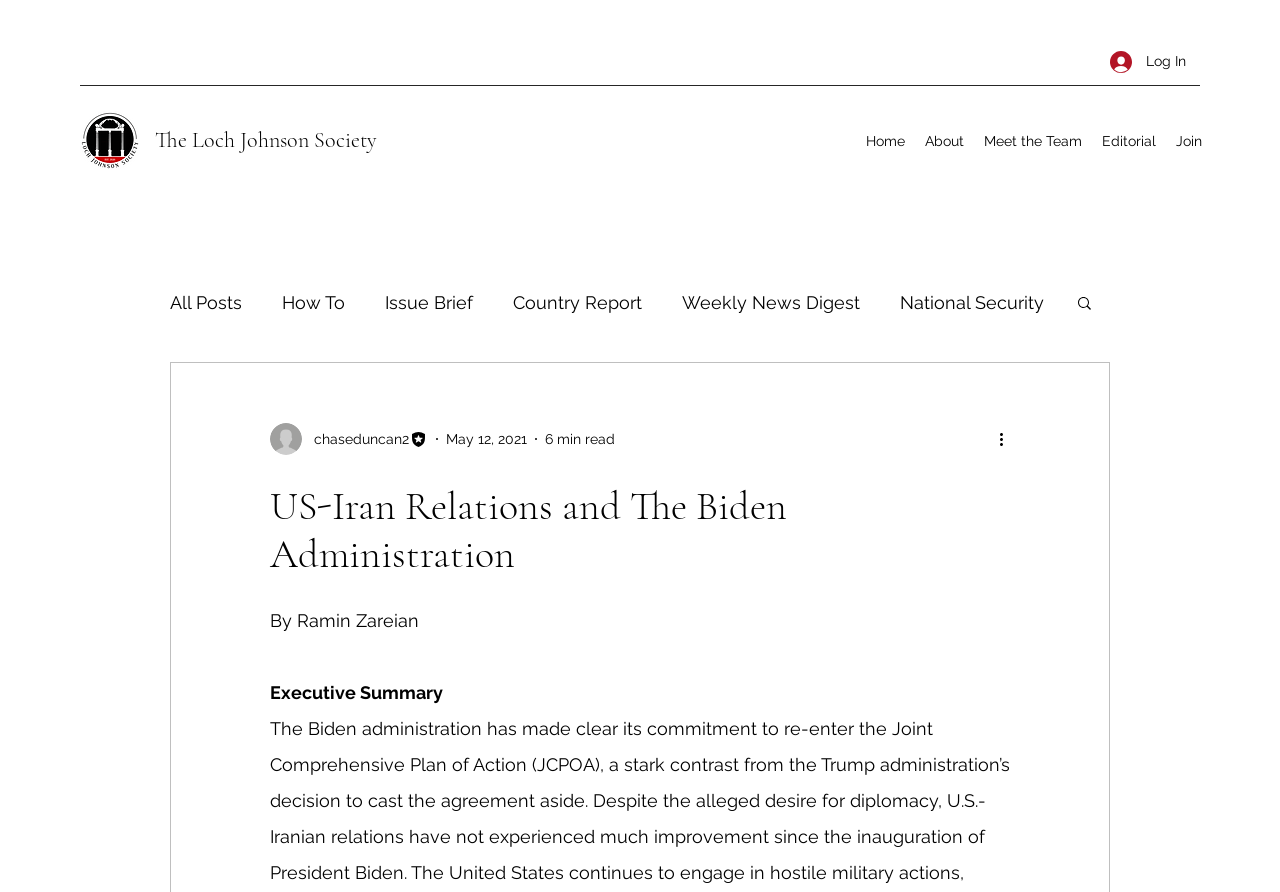Using the format (top-left x, top-left y, bottom-right x, bottom-right y), provide the bounding box coordinates for the described UI element. All values should be floating point numbers between 0 and 1: Transcript Talk

[0.296, 0.686, 0.39, 0.709]